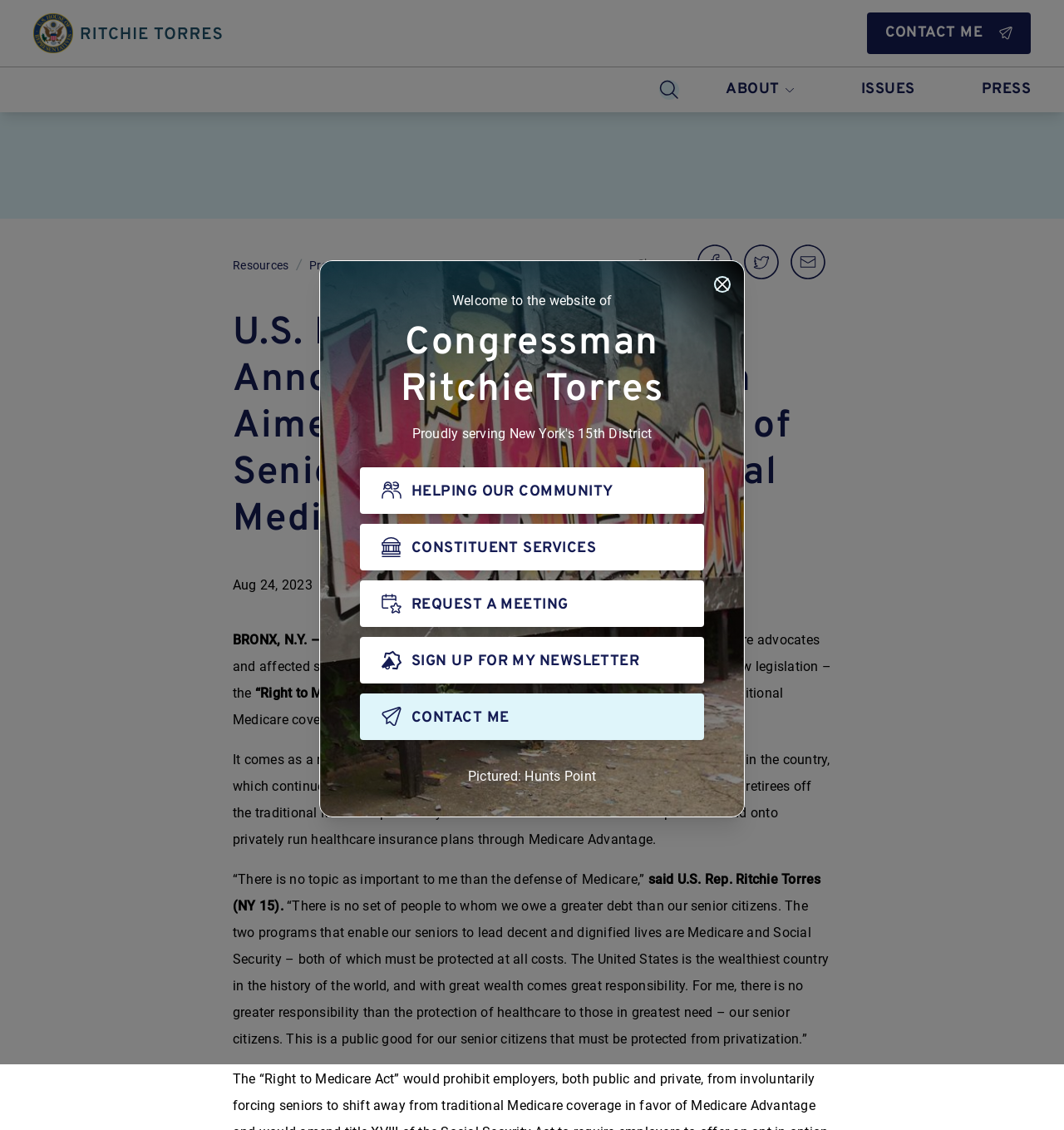Please give a succinct answer to the question in one word or phrase:
What is the topic of the new legislation?

Protecting rights of seniors to access traditional Medicare coverage